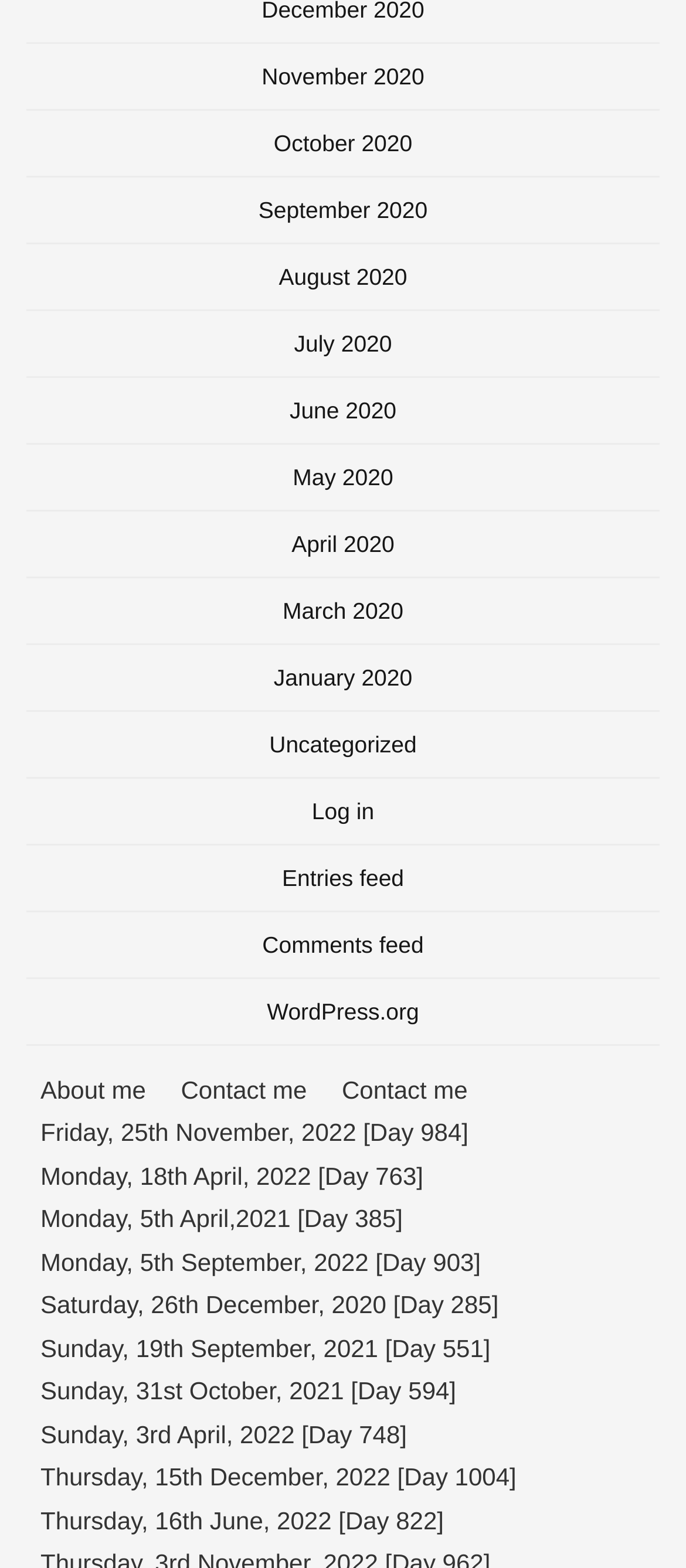What is the latest date mentioned?
Based on the image, answer the question with as much detail as possible.

I looked for the latest date mentioned in the links and found it to be Friday, 25th November, 2022, which is mentioned in the link with the text 'Friday, 25th November, 2022 [Day 984]'.